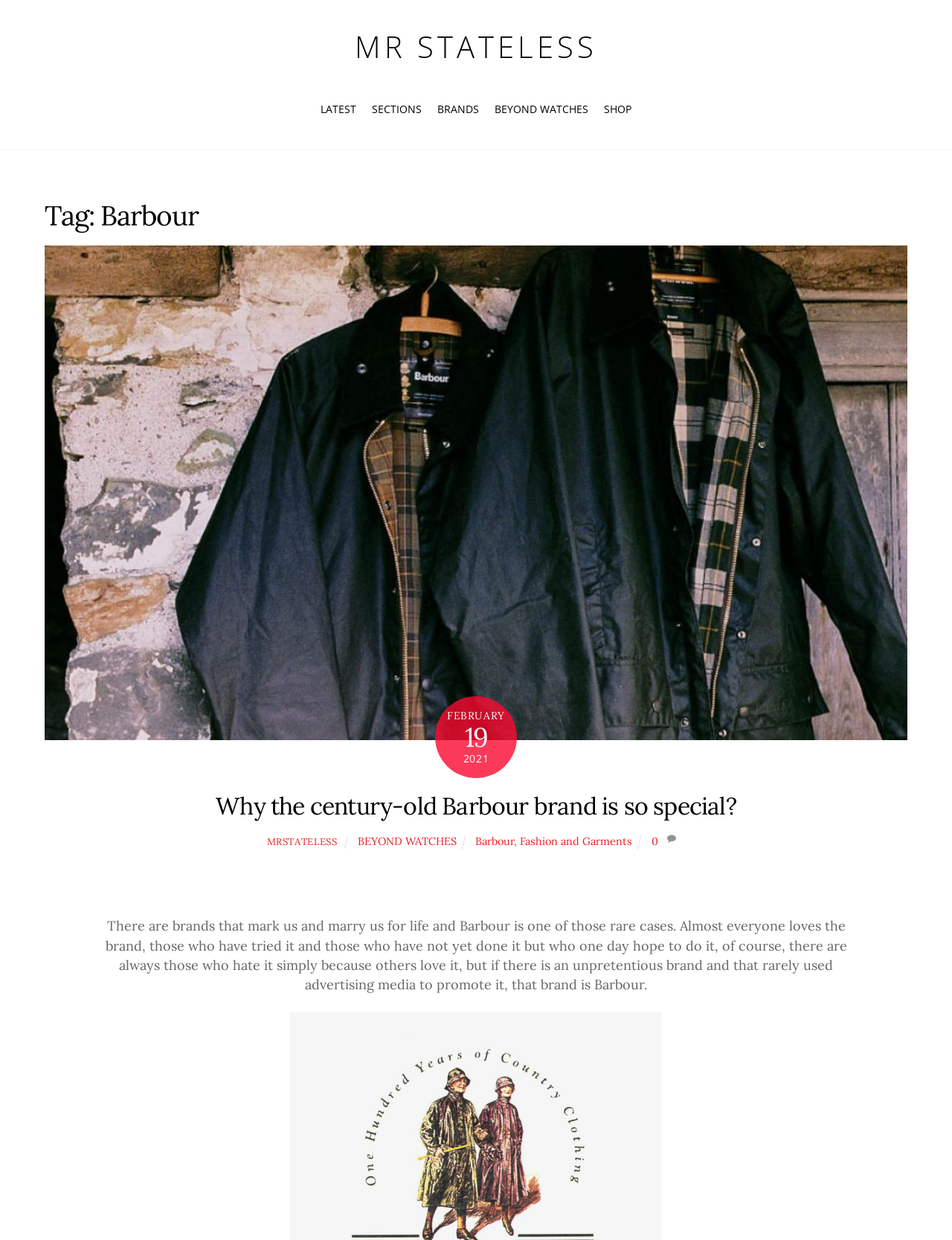Predict the bounding box coordinates of the area that should be clicked to accomplish the following instruction: "Read the article 'Why the century-old Barbour brand is so special?'". The bounding box coordinates should consist of four float numbers between 0 and 1, i.e., [left, top, right, bottom].

[0.227, 0.638, 0.773, 0.662]